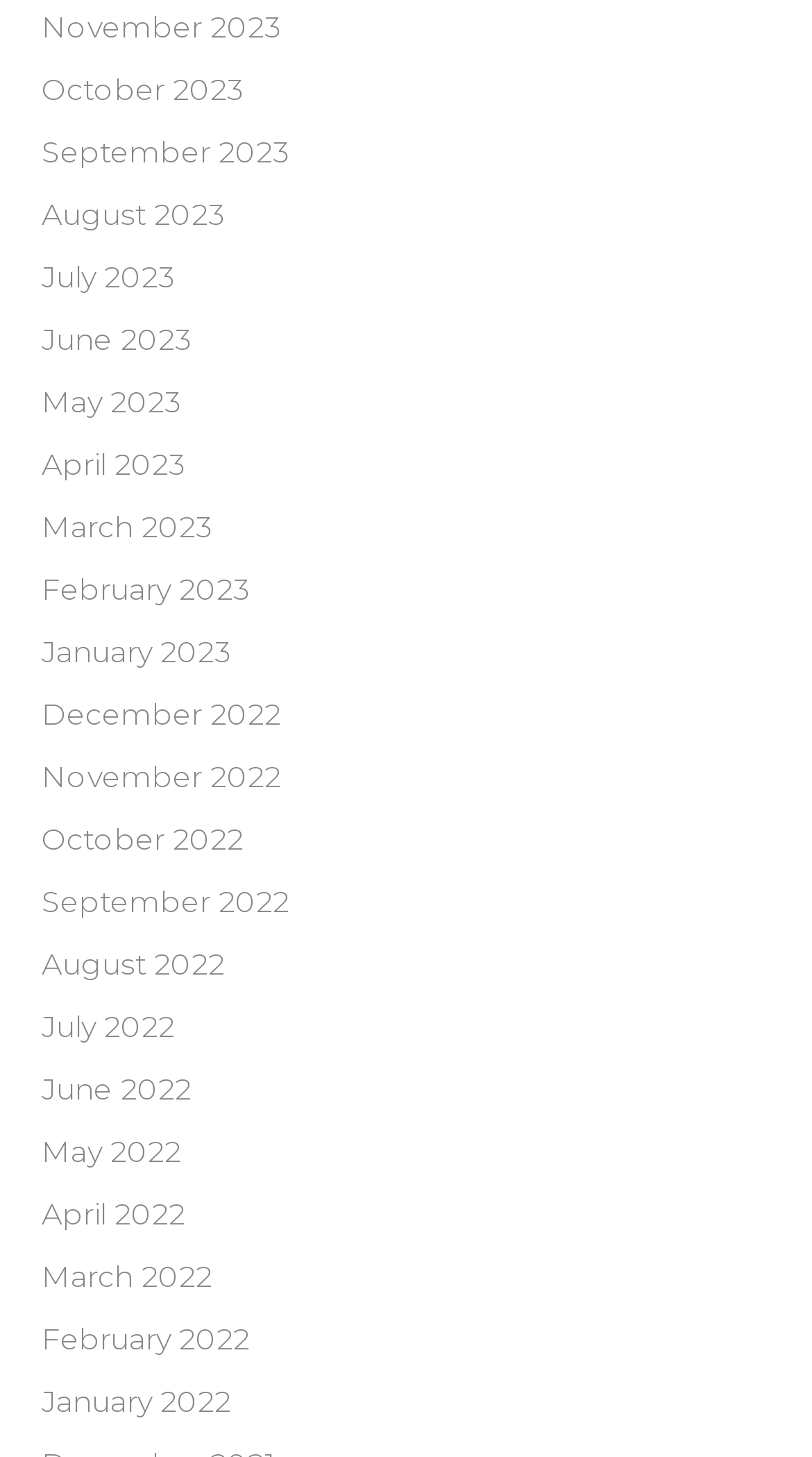Determine the bounding box coordinates of the clickable element to achieve the following action: 'View October 2022'. Provide the coordinates as four float values between 0 and 1, formatted as [left, top, right, bottom].

[0.051, 0.559, 0.3, 0.595]